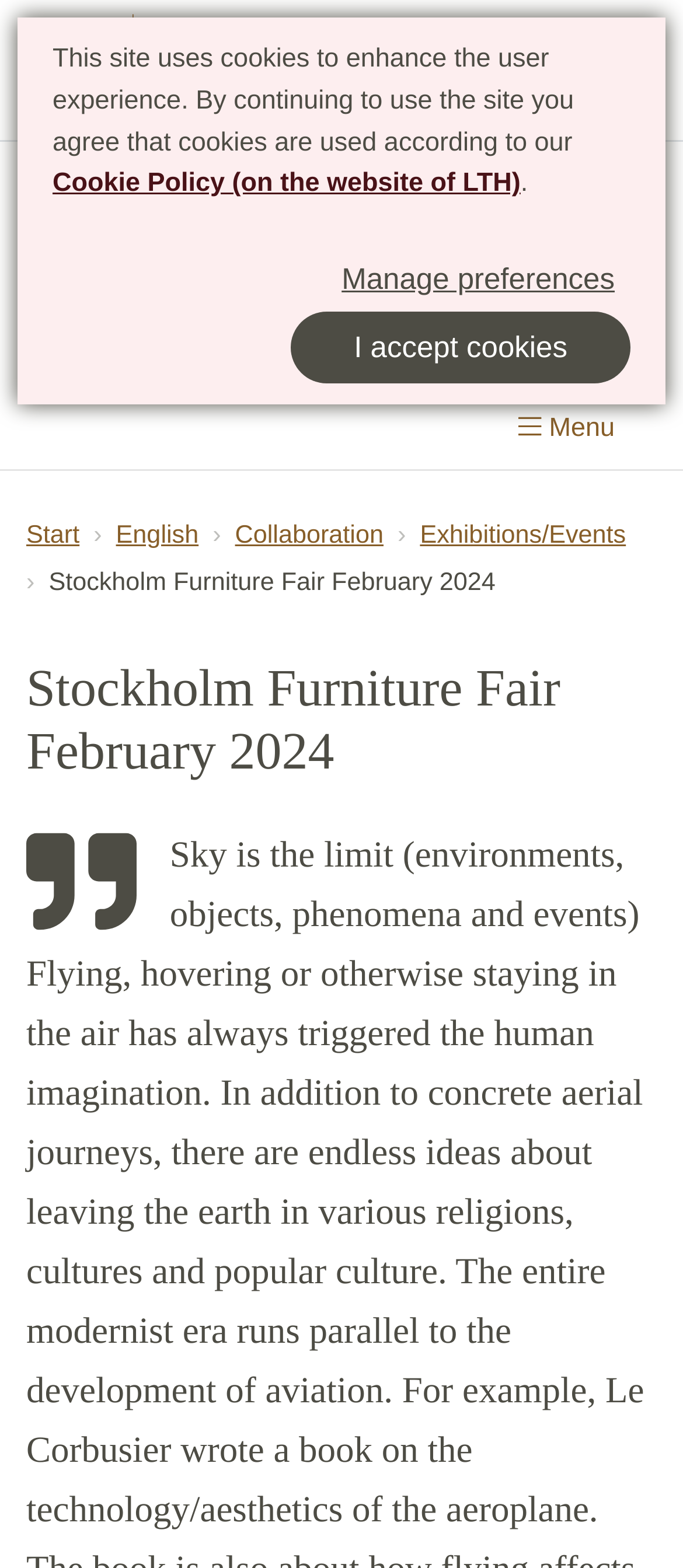Identify the bounding box for the element characterized by the following description: "April 2023".

None